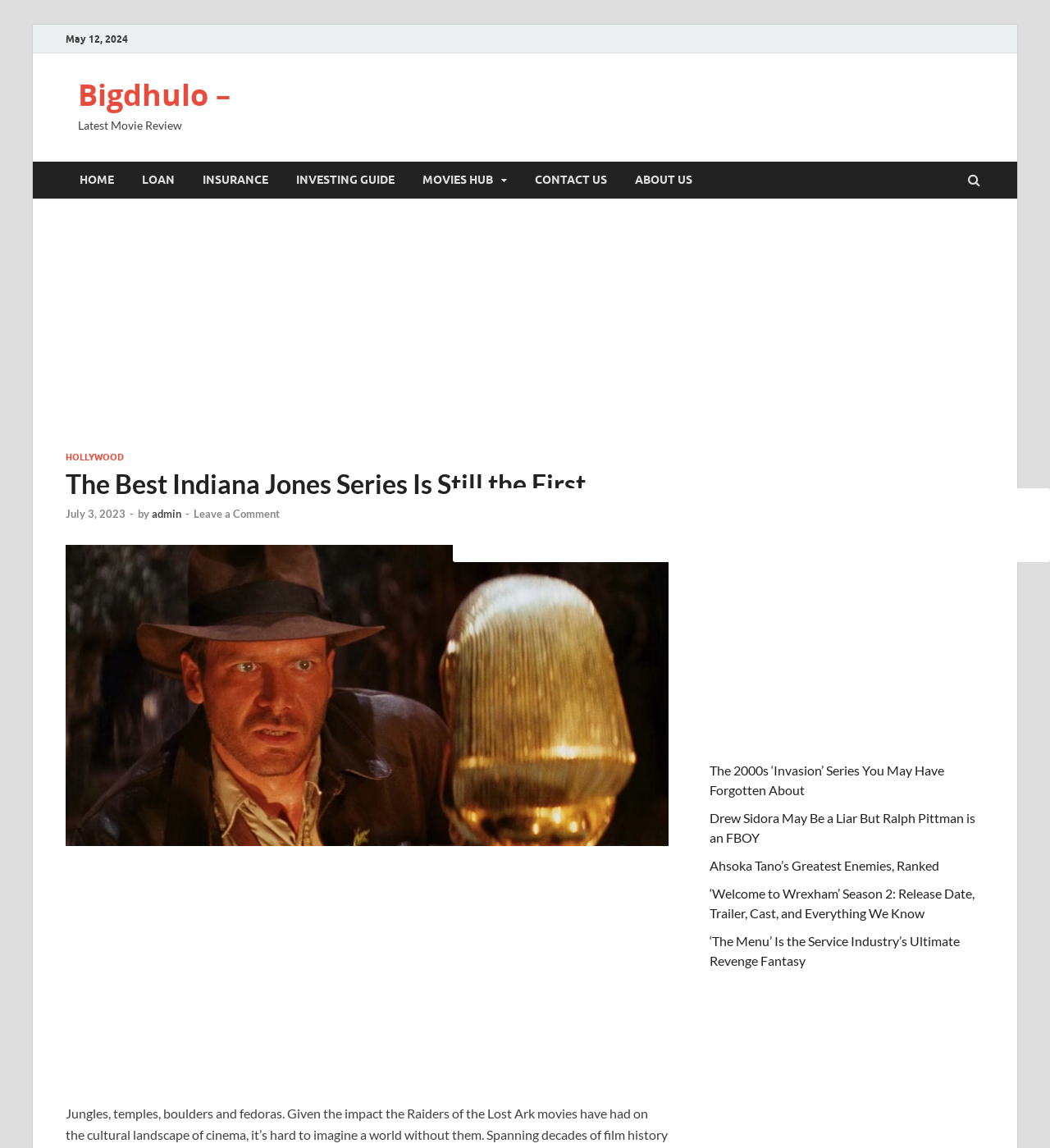Please specify the bounding box coordinates in the format (top-left x, top-left y, bottom-right x, bottom-right y), with values ranging from 0 to 1. Identify the bounding box for the UI component described as follows: Leave a Comment

[0.184, 0.442, 0.266, 0.453]